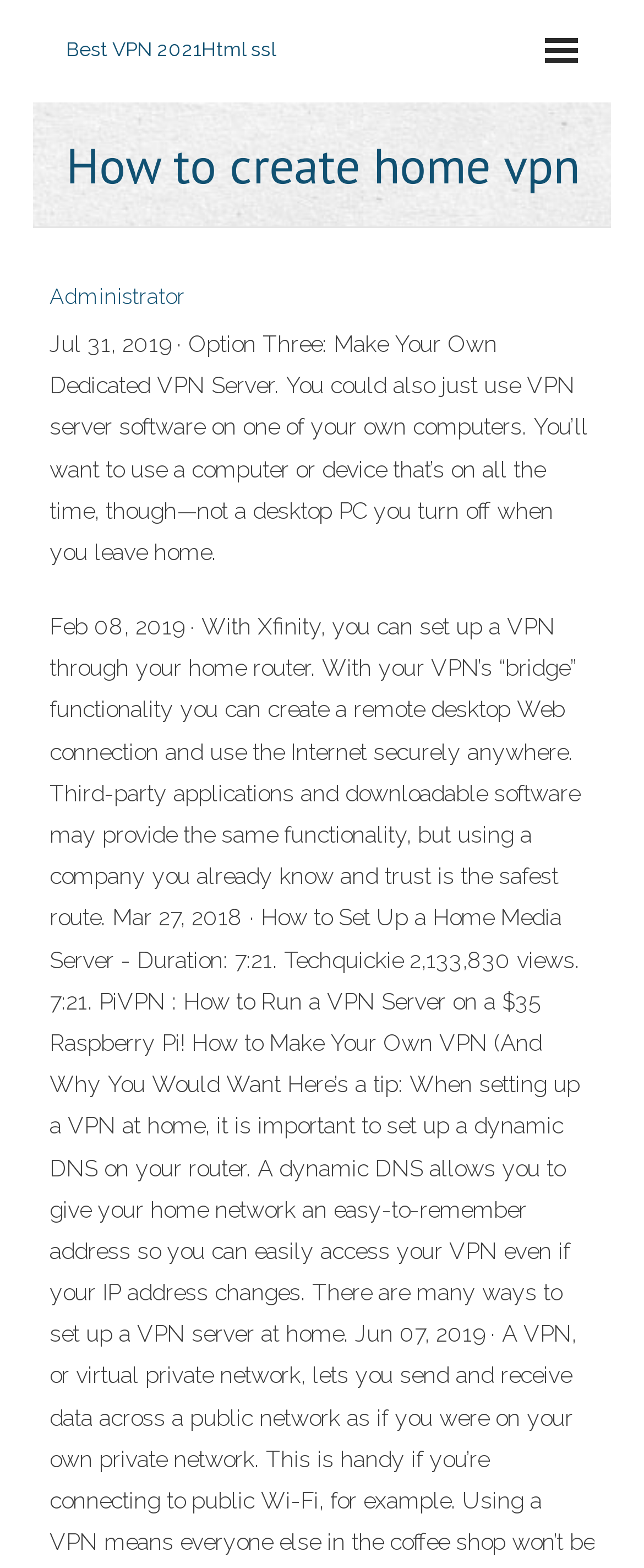What is the purpose of the computer mentioned in the webpage?
Use the image to give a comprehensive and detailed response to the question.

According to the webpage, the computer is needed to be on all the time and is used as a VPN server, as mentioned in the sentence 'You could also just use VPN server software on one of your own computers'.